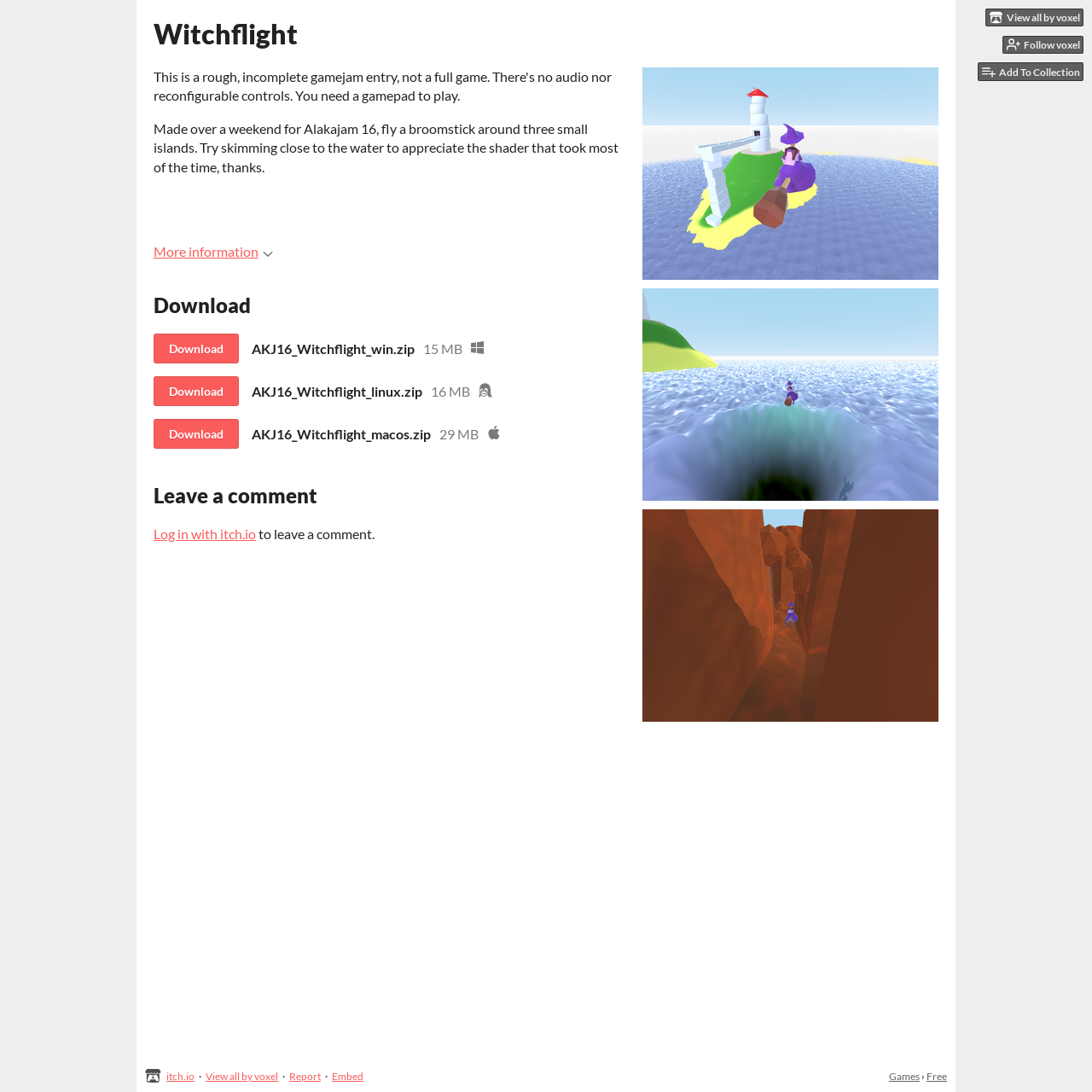Locate the coordinates of the bounding box for the clickable region that fulfills this instruction: "Download Witchflight for Windows".

[0.141, 0.305, 0.219, 0.333]